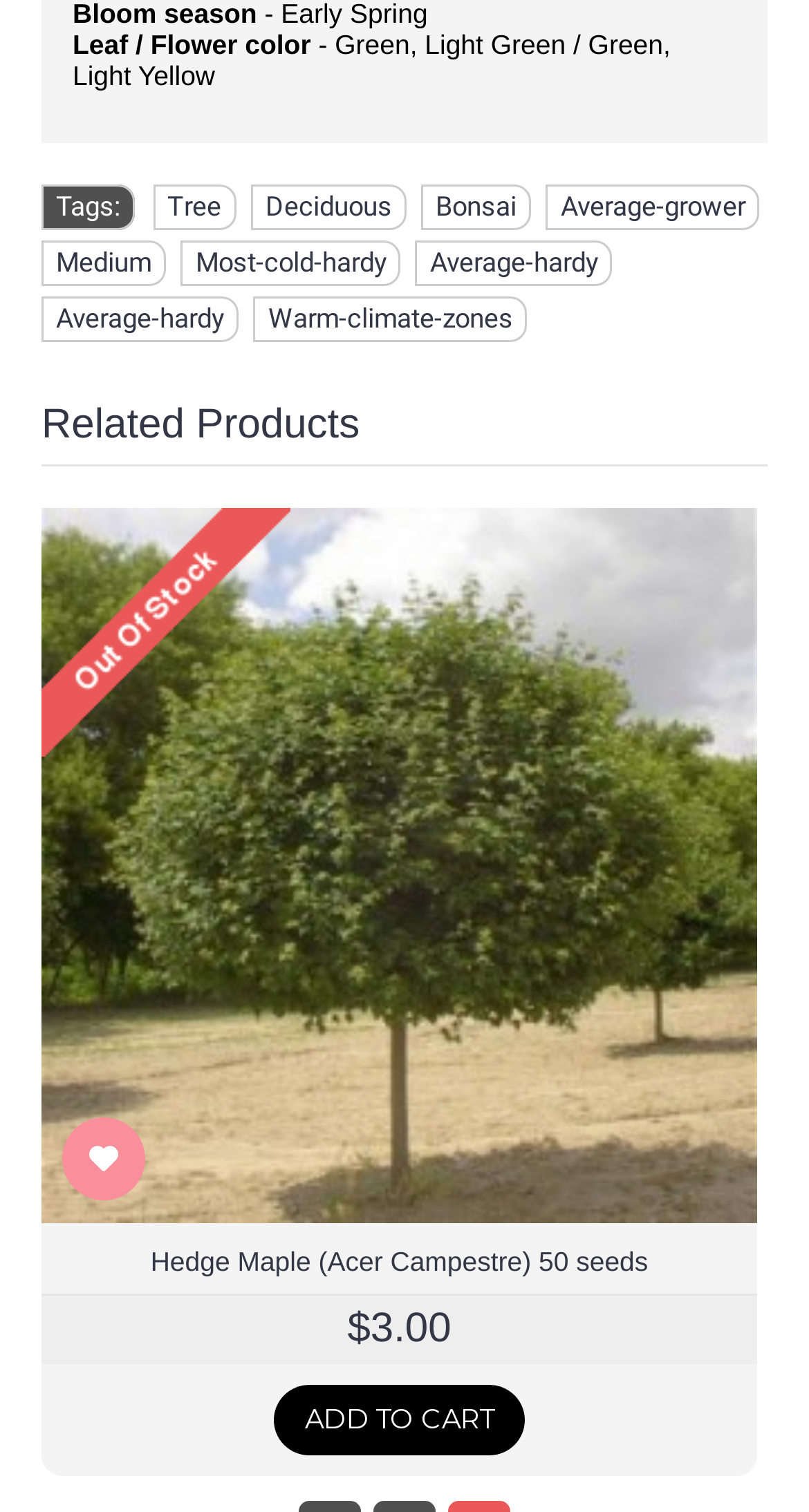What is the color of the leaf or flower?
Using the image, respond with a single word or phrase.

Green, Light Green / Green, Light Yellow